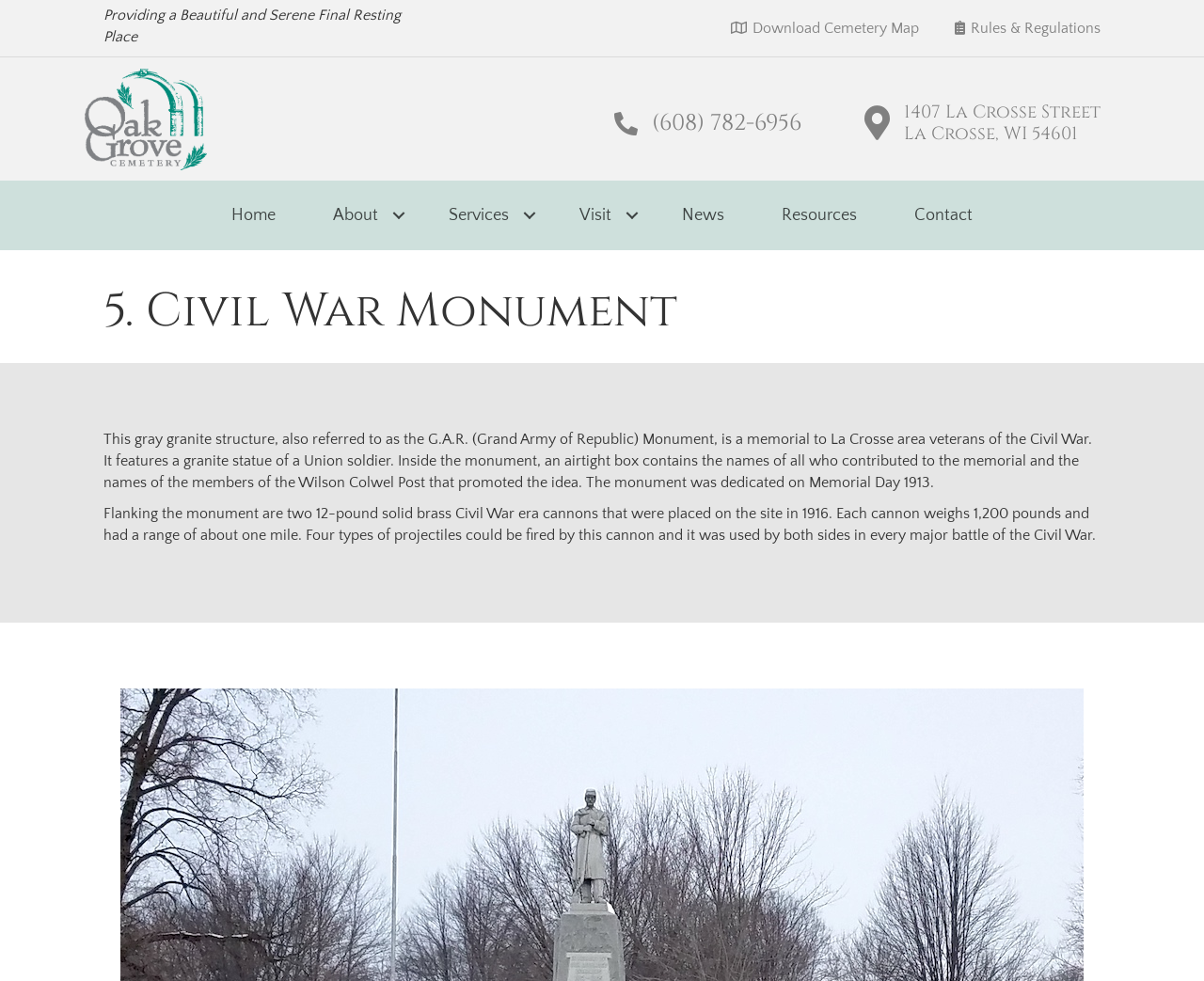Show the bounding box coordinates of the region that should be clicked to follow the instruction: "Visit Oak Grove Cemetery."

[0.07, 0.113, 0.172, 0.13]